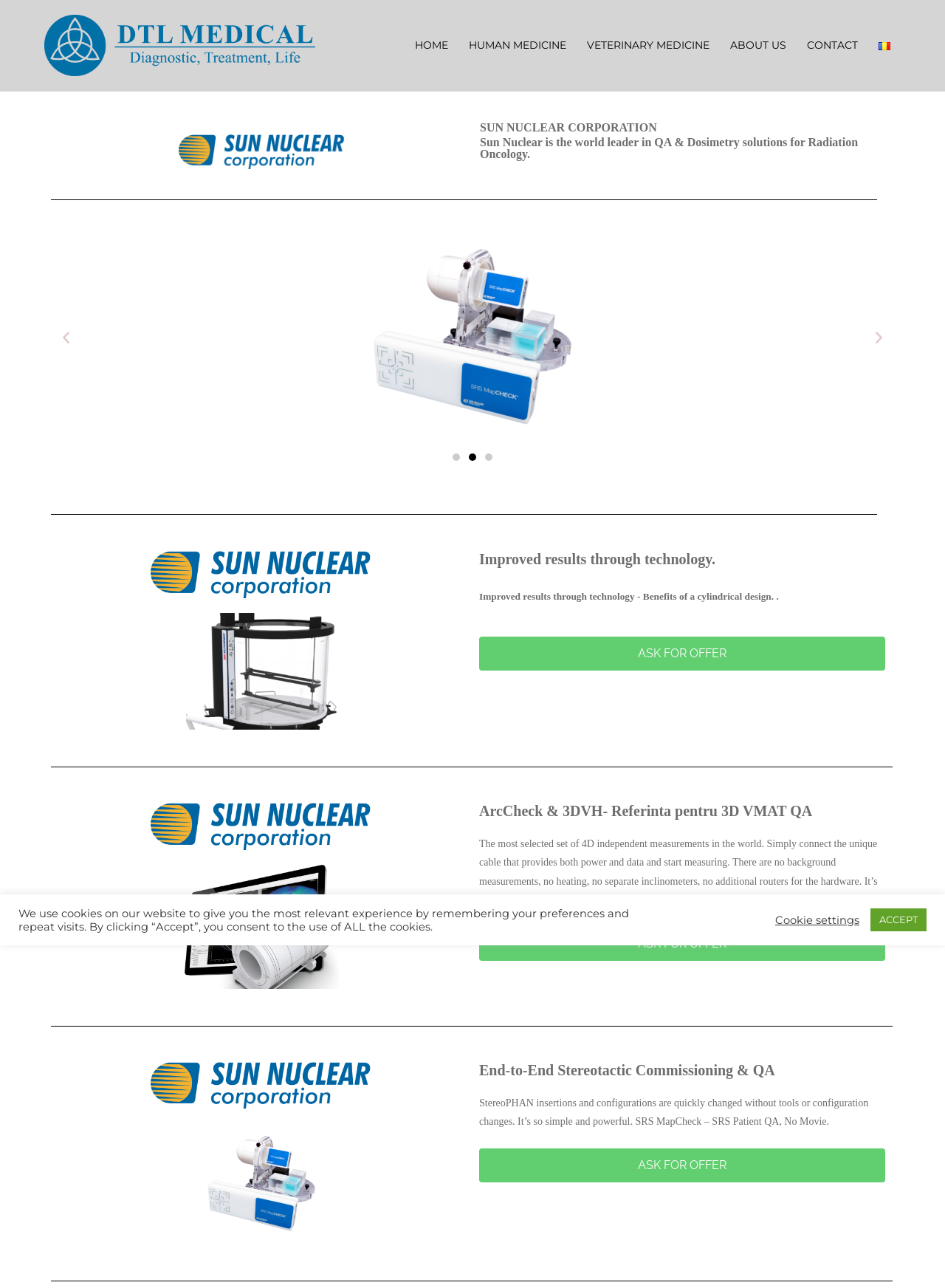What is the benefit of a cylindrical design mentioned on the webpage?
Use the image to give a comprehensive and detailed response to the question.

The webpage mentions that a cylindrical design leads to 'Improved results through technology', implying that this design has some advantages or benefits in the context of QA & Dosimetry solutions for Radiation Oncology.